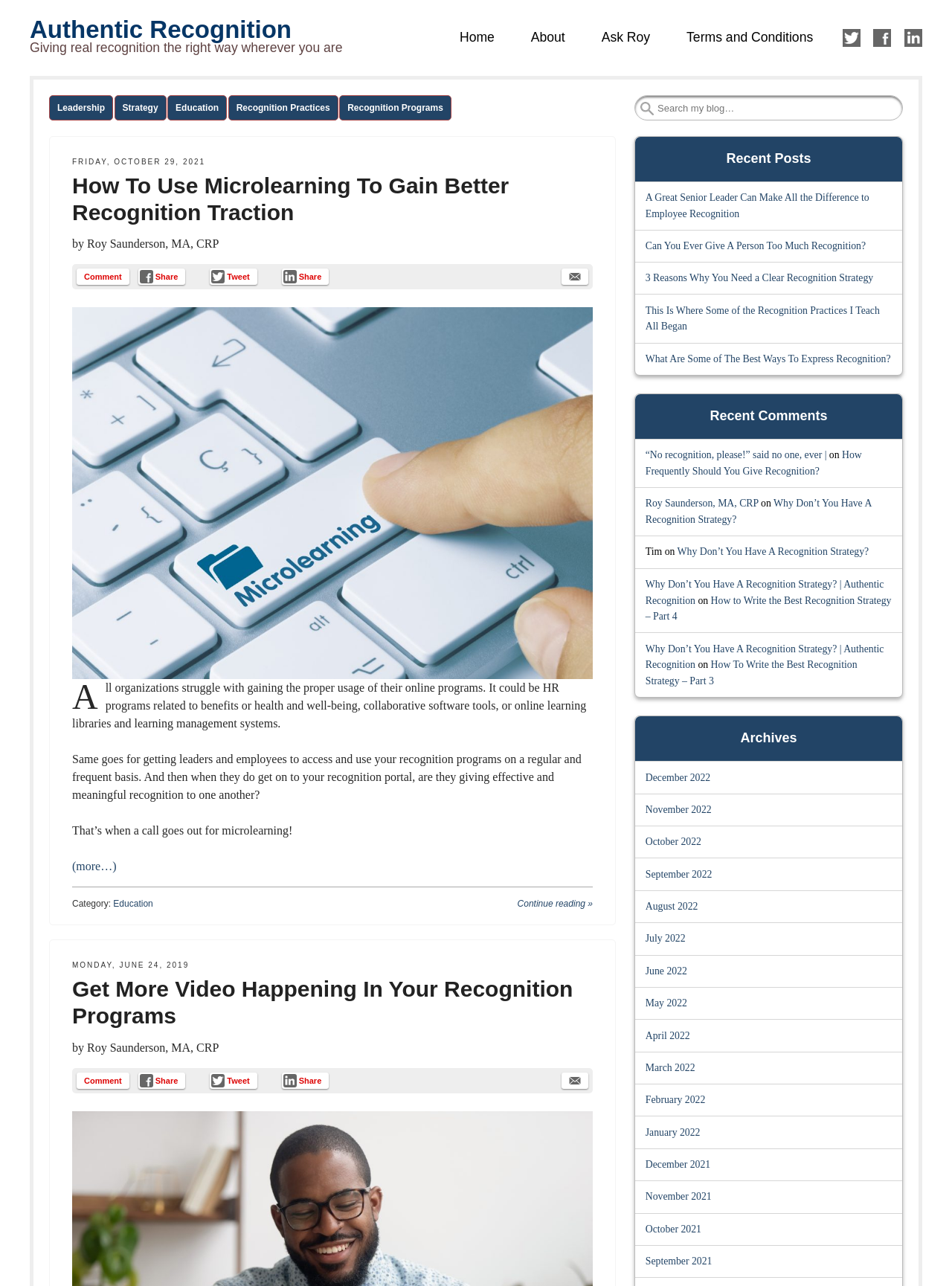What is the date of the first article on this webpage?
Refer to the screenshot and answer in one word or phrase.

FRIDAY, OCTOBER 29, 2021